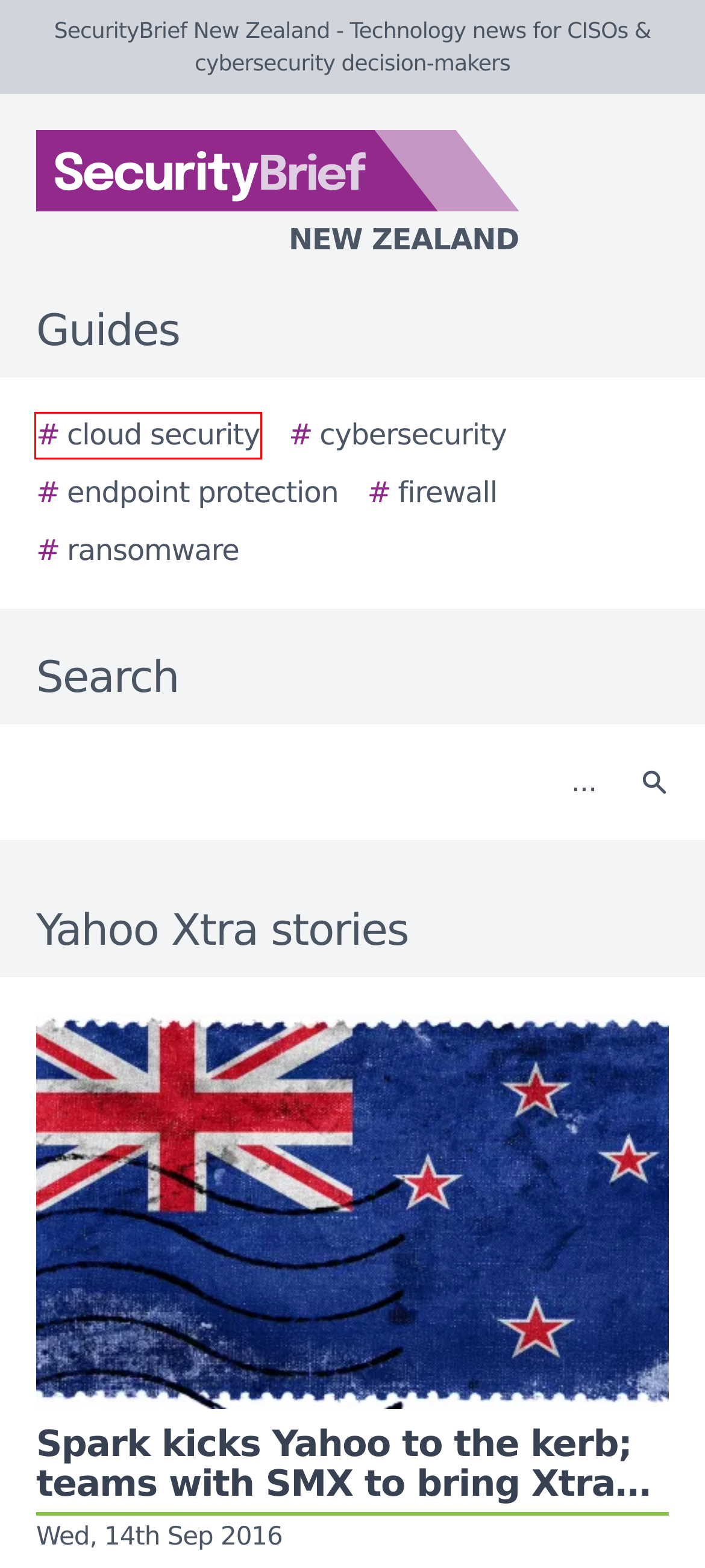You have a screenshot showing a webpage with a red bounding box highlighting an element. Choose the webpage description that best fits the new webpage after clicking the highlighted element. The descriptions are:
A. The 2024 Ultimate Guide to Cybersecurity
B. Opinion: Time for Xtra to shrug off Yahoo?
C. Safety first: Change those passwords
D. The 2024 Ultimate Guide to Cloud Security
E. Will Telecom drop Yahoo?
F. The 2024 Ultimate Guide to Endpoint Protection
G. Great job team, now you're fired
H. The 2024 Ultimate Guide to Firewall

D